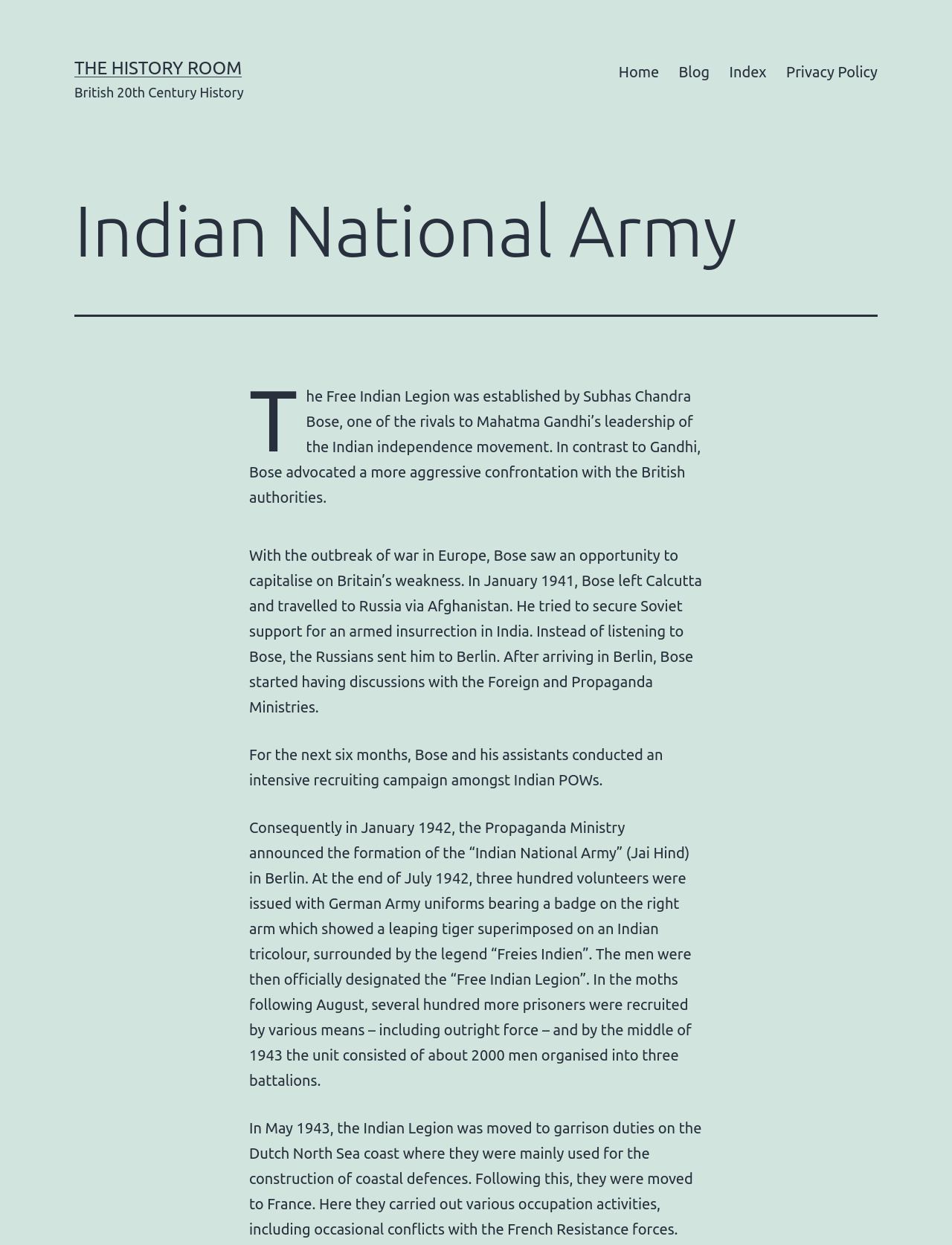Give an in-depth explanation of the webpage layout and content.

The webpage is about the Indian National Army, with a focus on its history. At the top left, there is a link to "THE HISTORY ROOM" and a static text "British 20th Century History" positioned below it. On the top right, there is a primary navigation menu with four links: "Home", "Blog", "Index", and "Privacy Policy".

Below the navigation menu, there is a header section with a heading "Indian National Army". The main content of the webpage is divided into four paragraphs of static text, which provide a detailed history of the Indian National Army. The text describes the establishment of the Free Indian Legion by Subhas Chandra Bose, its recruitment campaign, and its activities during World War II, including its garrison duties on the Dutch North Sea coast and its conflicts with the French Resistance forces.

The paragraphs of text are positioned in a vertical column, with each paragraph below the previous one. The text is dense and informative, providing a comprehensive overview of the Indian National Army's history. There are no images on the page.